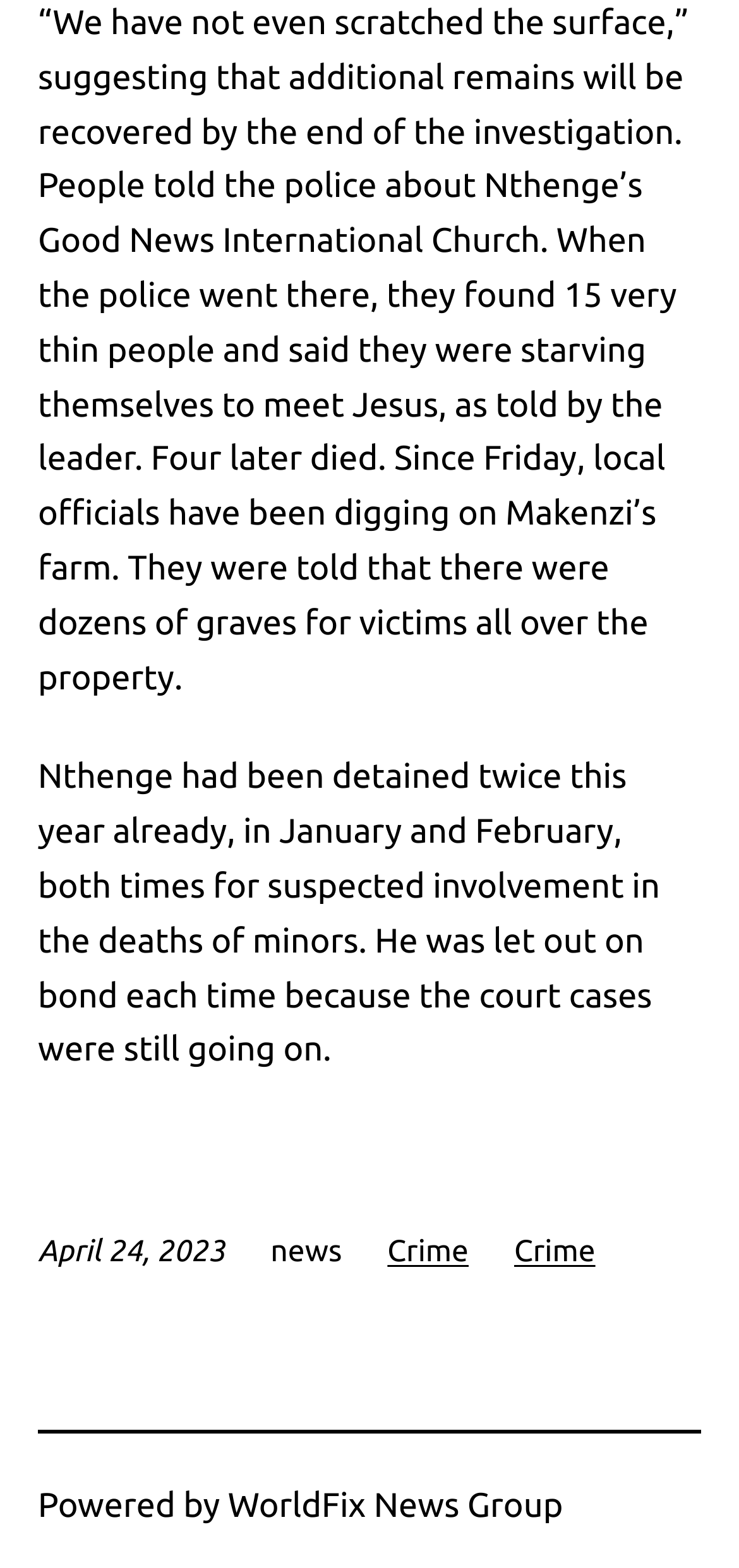When was the news article published?
Using the visual information, answer the question in a single word or phrase.

April 24, 2023